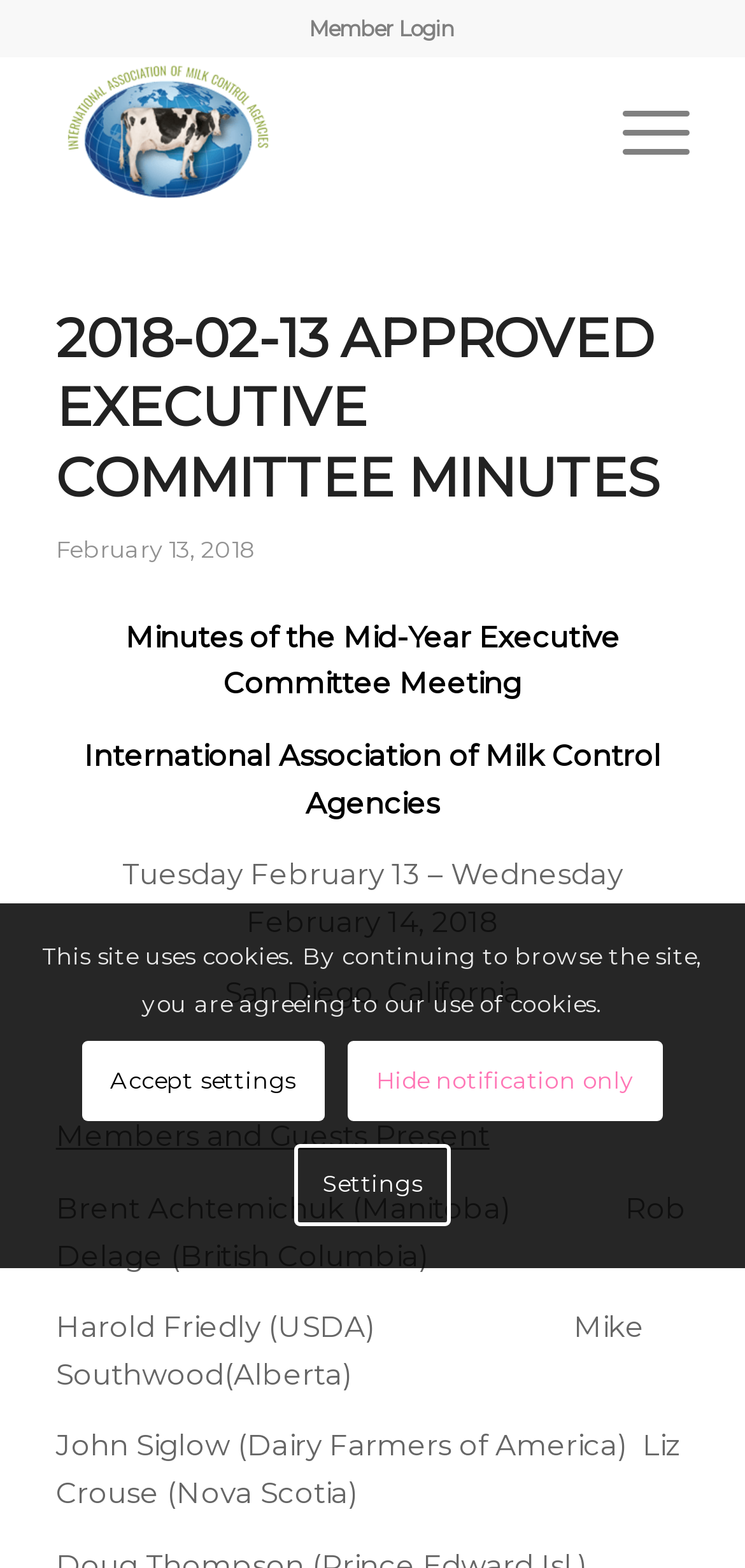Respond to the following query with just one word or a short phrase: 
What is the location of the meeting?

San Diego, California